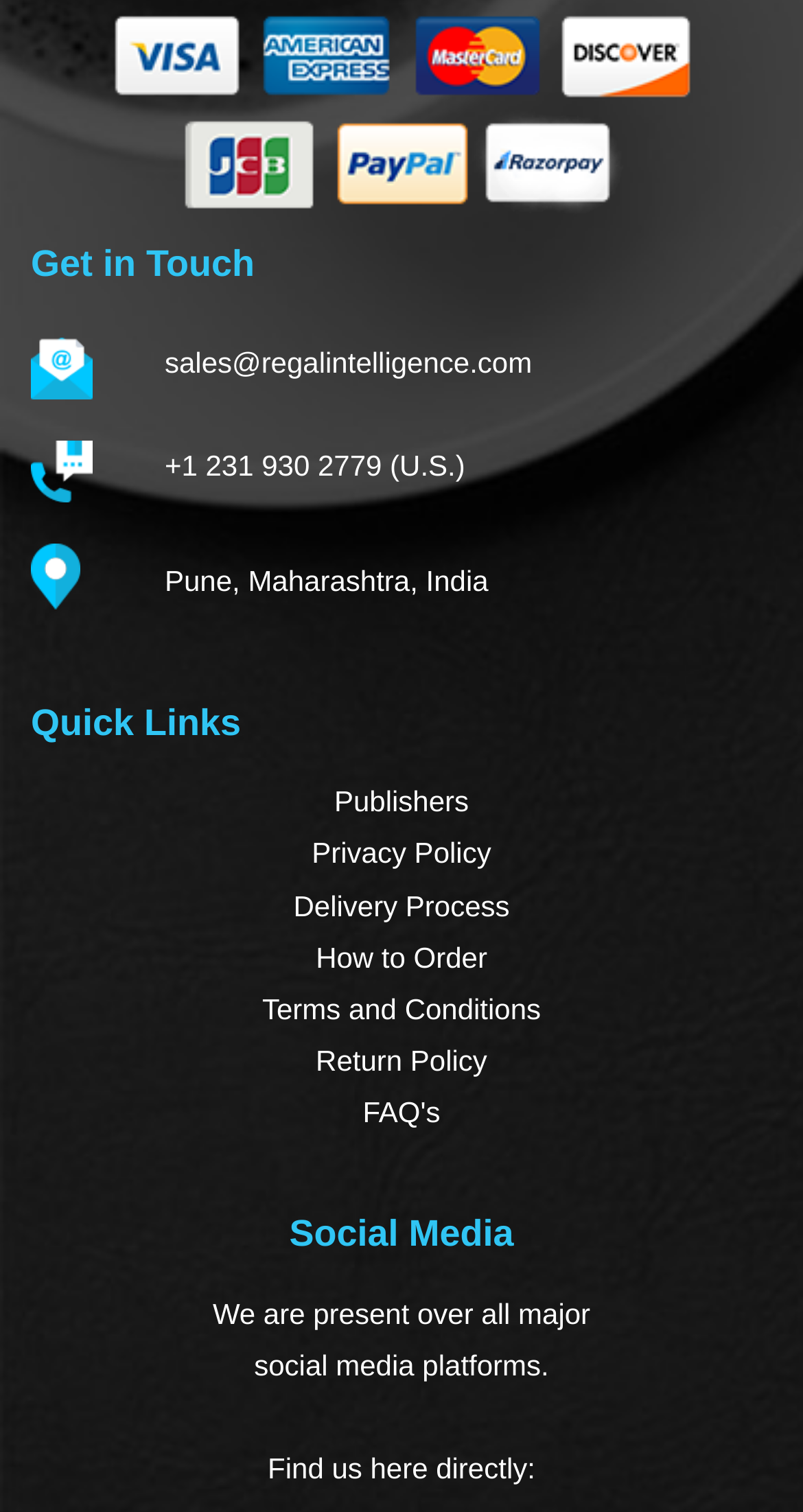What is the email address for sales?
Provide a detailed answer to the question, using the image to inform your response.

The email address for sales can be found in the 'Get in Touch' section, where there is a link with the text 'sales@regalintelligence.com'.